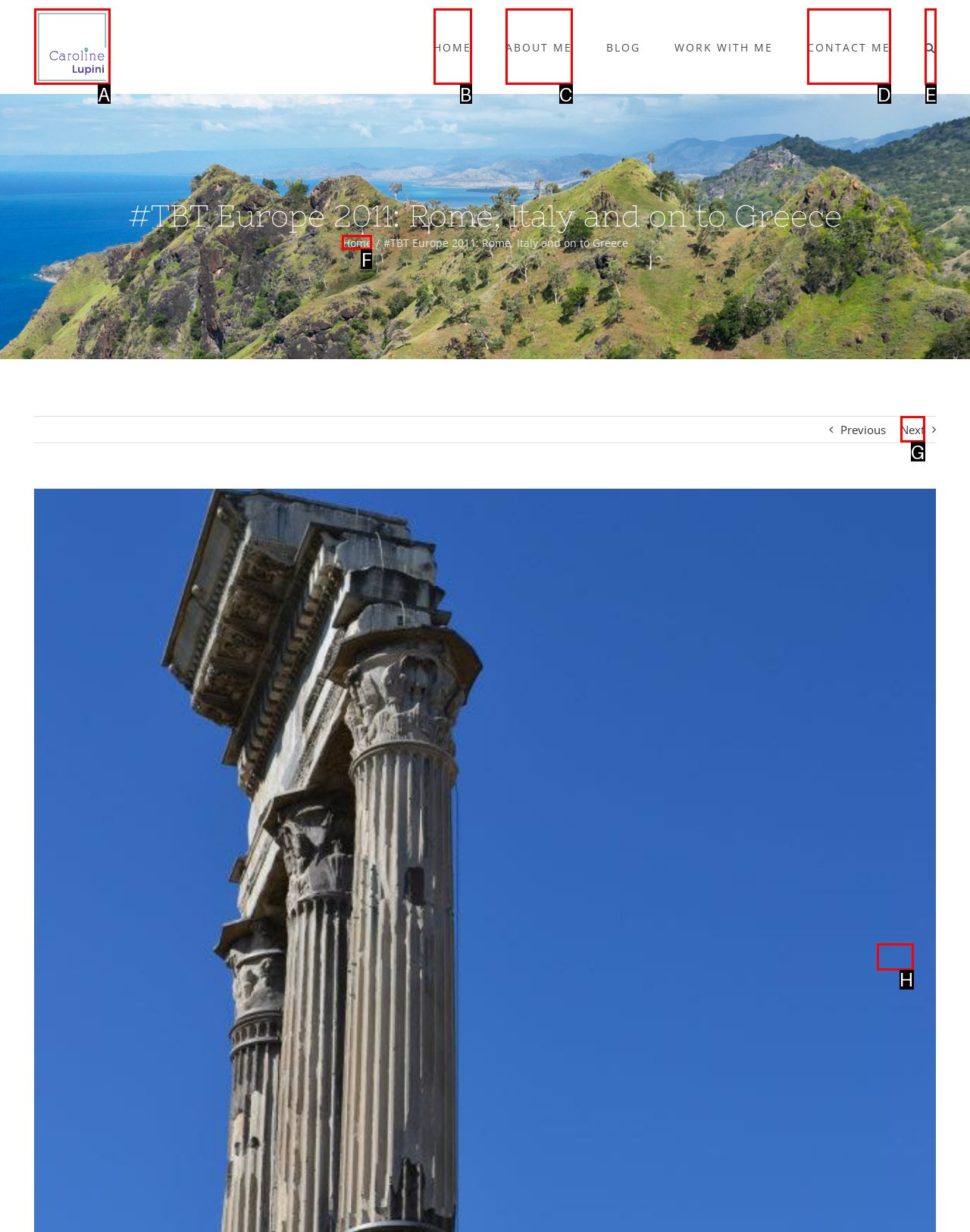Based on the element description: Home, choose the best matching option. Provide the letter of the option directly.

F